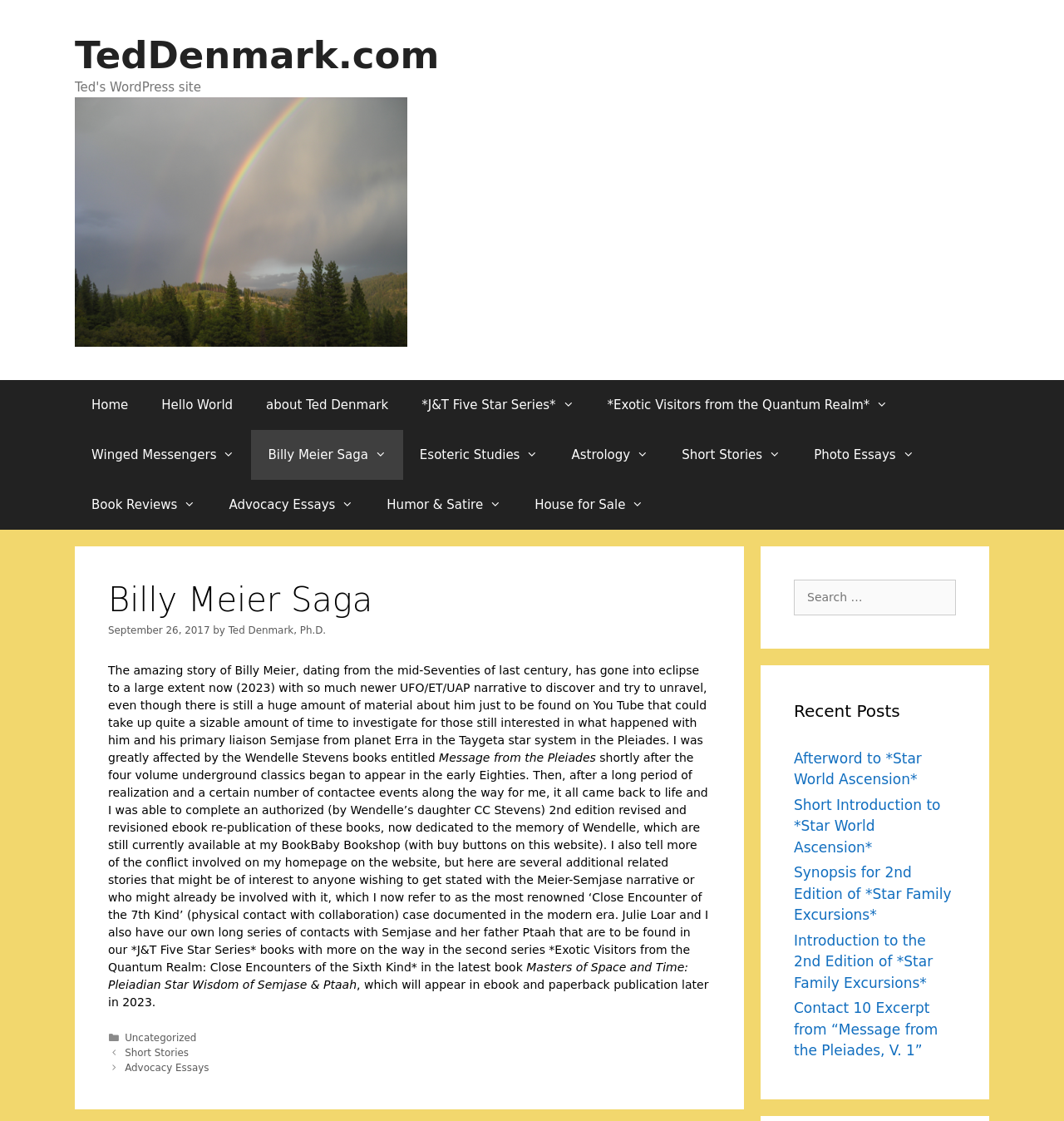Respond with a single word or short phrase to the following question: 
What is the category of the article?

Uncategorized